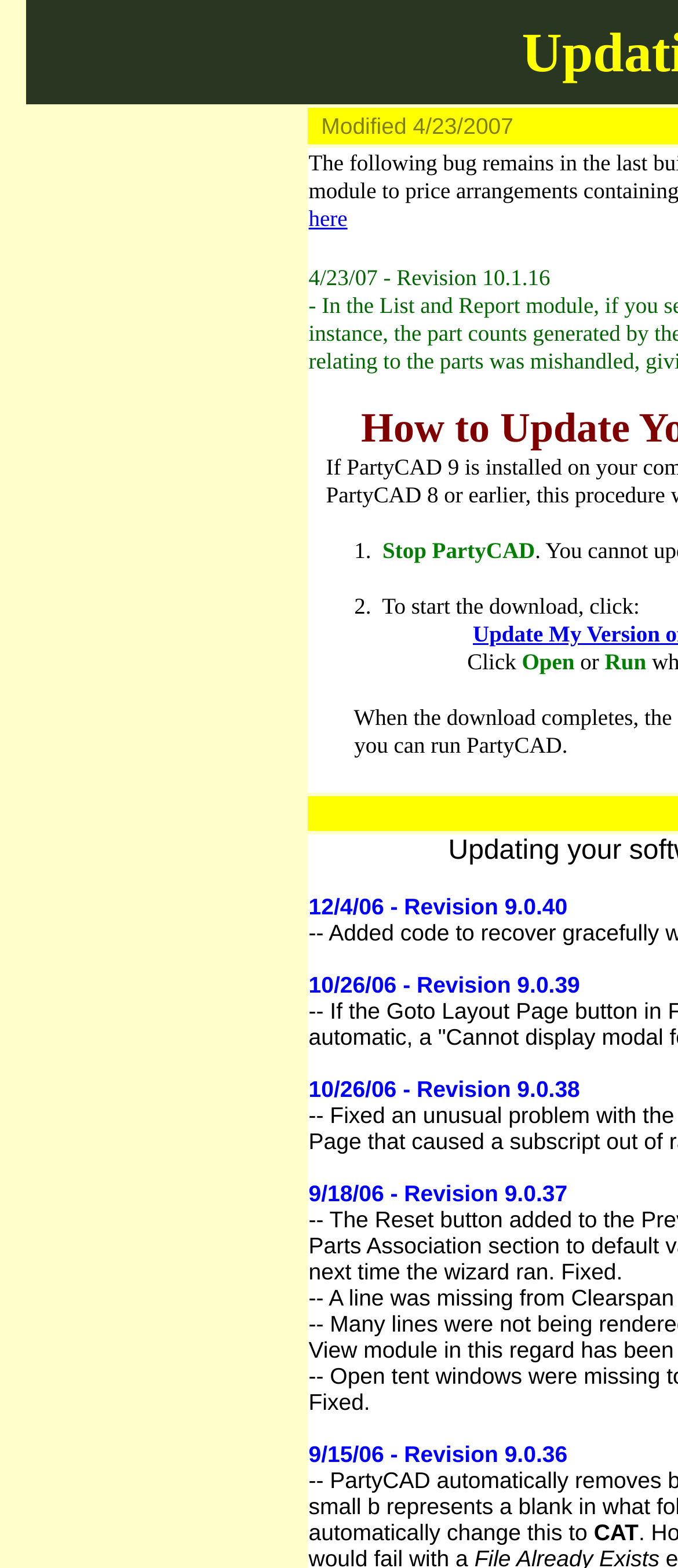Based on the visual content of the image, answer the question thoroughly: How do I start the download?

I found the instructions for starting the download by reading the text on the webpage. It says 'To start the download, click: here', which indicates that clicking the 'here' link will start the download.